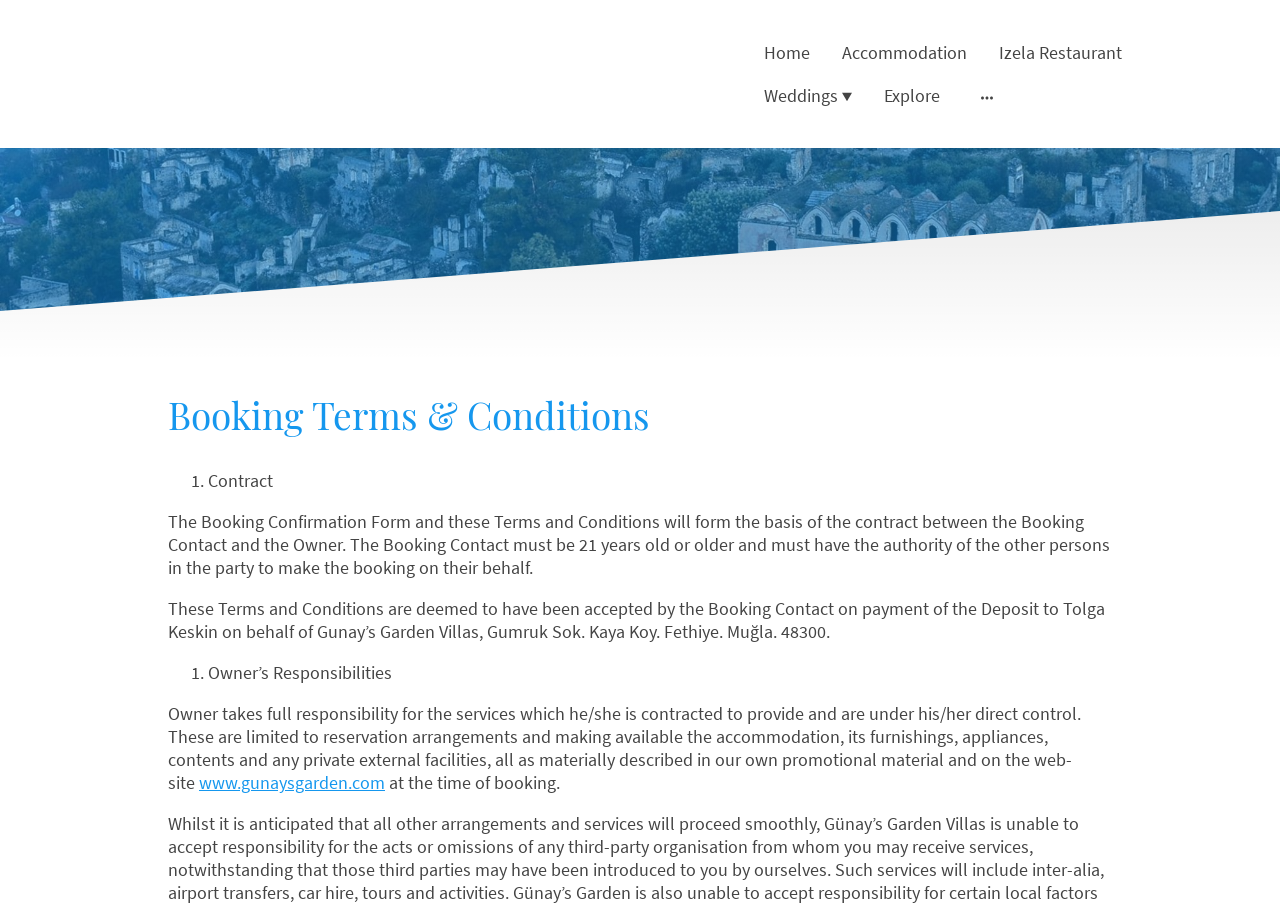How many navigation links are at the top of the webpage?
Using the picture, provide a one-word or short phrase answer.

4